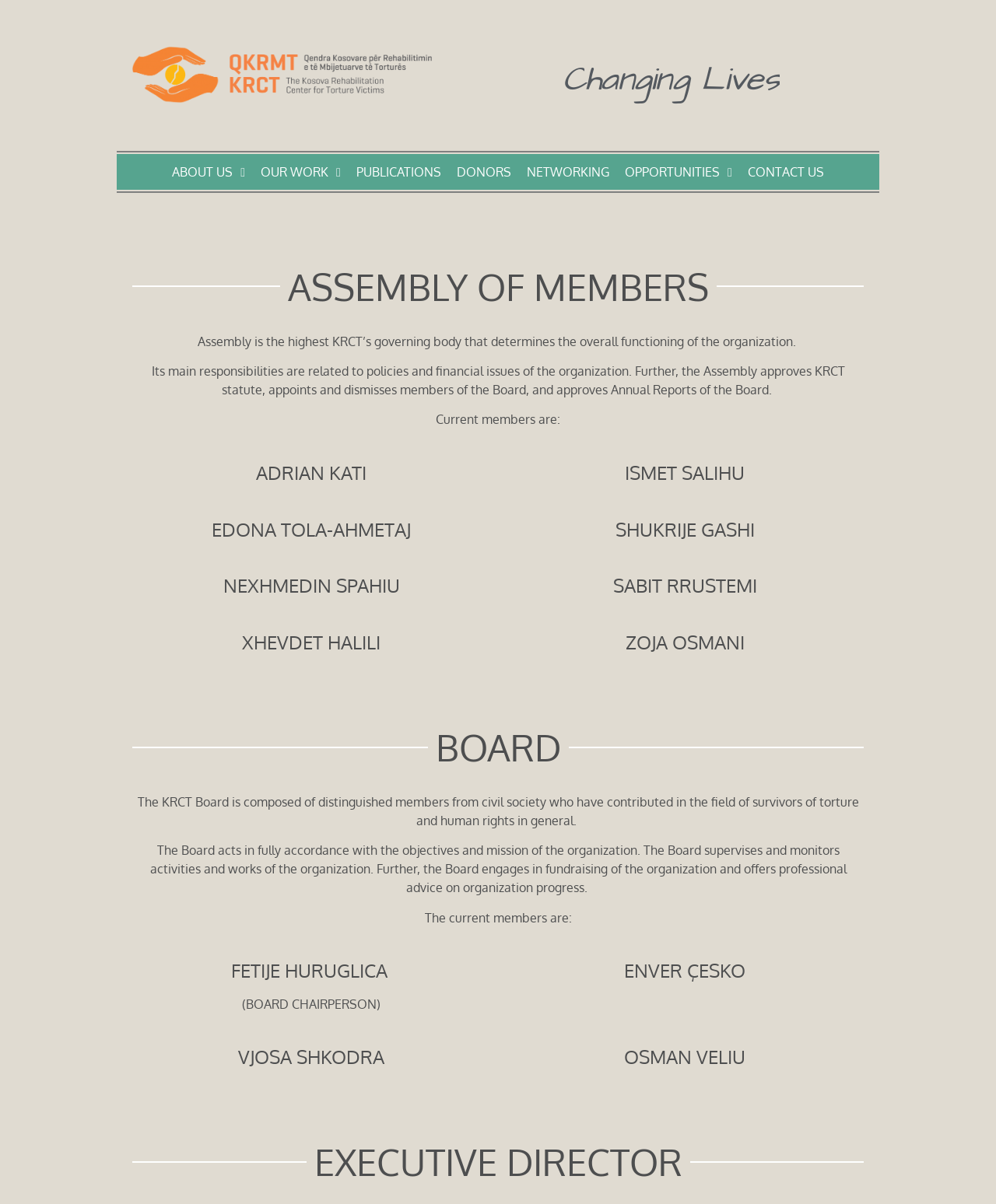Provide a single word or phrase answer to the question: 
How many members are listed under the Assembly of Members?

6